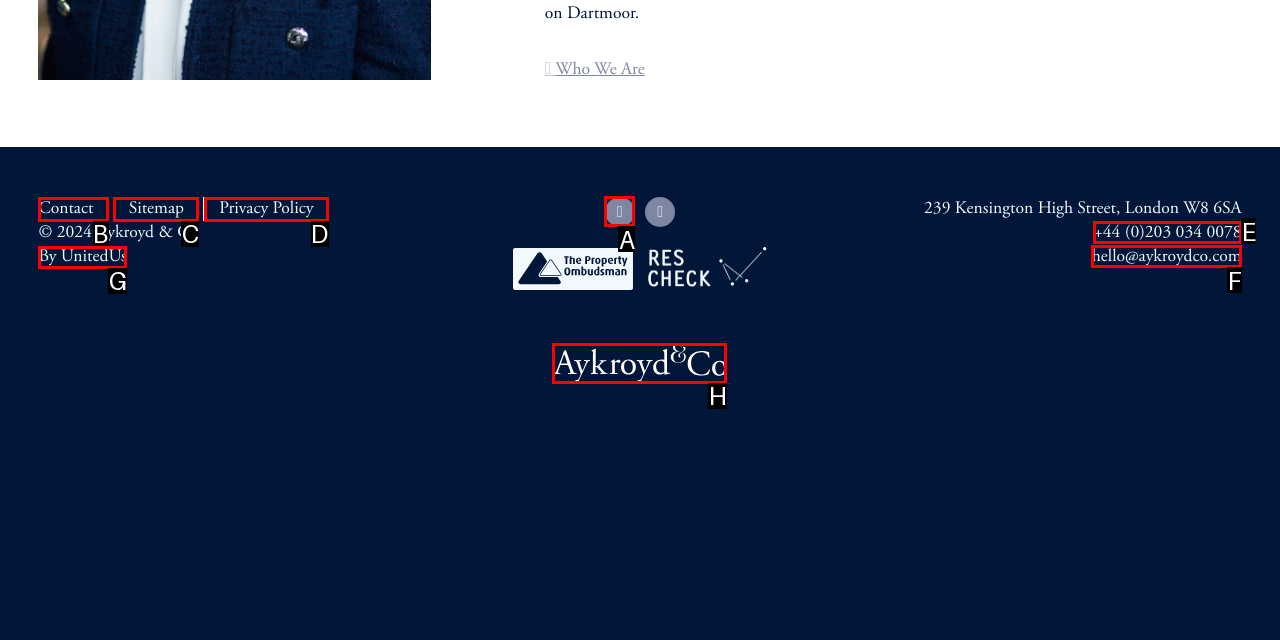Identify the HTML element that corresponds to the description: hello@aykroydco.com Provide the letter of the correct option directly.

F